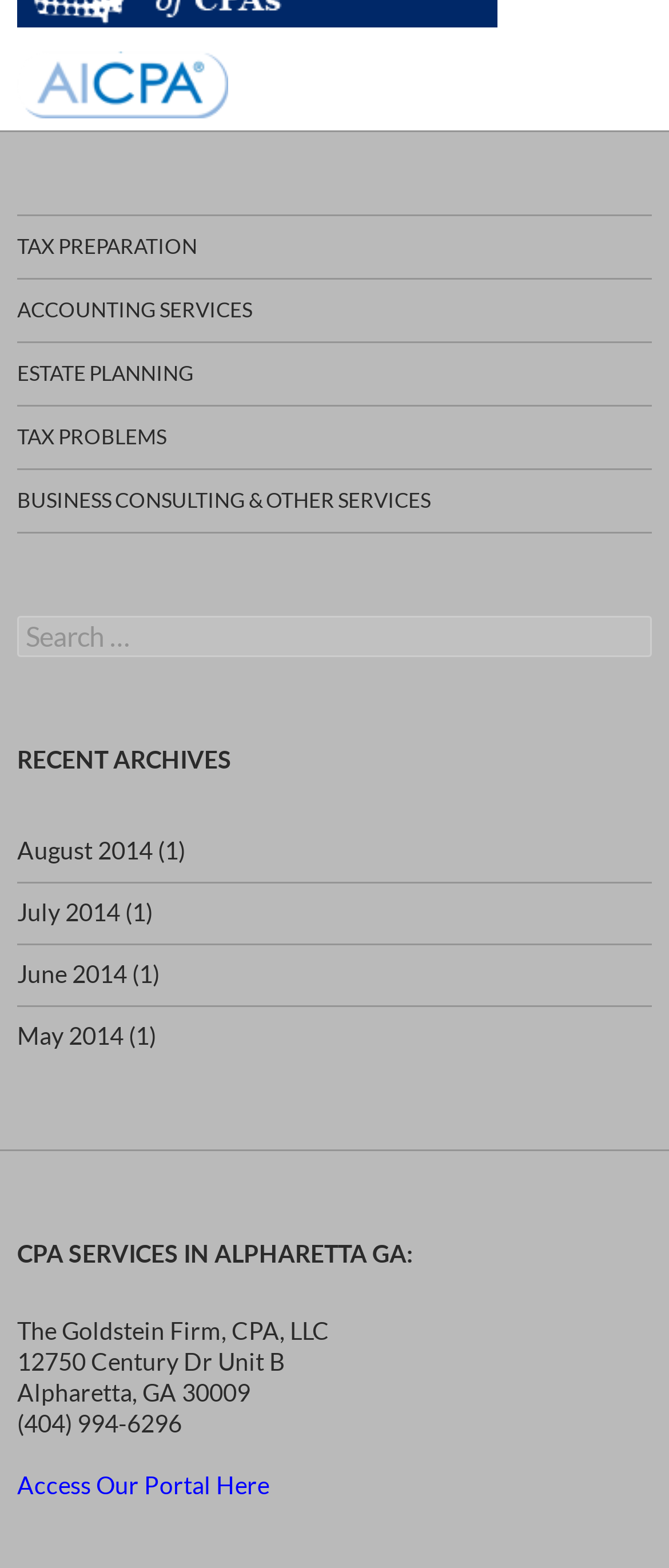Using the description "Business Consulting & Other Services", predict the bounding box of the relevant HTML element.

[0.026, 0.3, 0.974, 0.339]